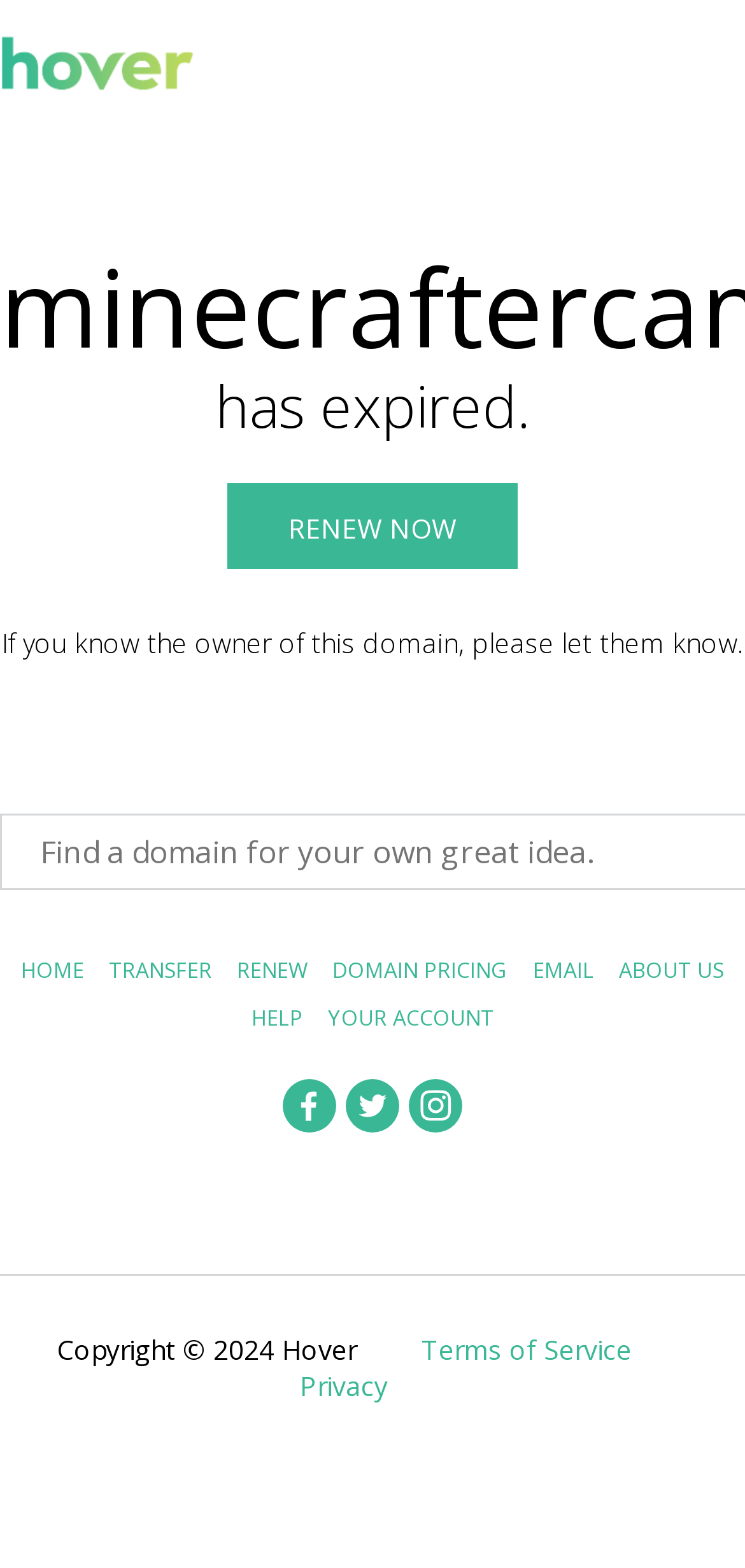Locate the bounding box coordinates of the clickable area needed to fulfill the instruction: "go to the ABOUT US page".

[0.831, 0.609, 0.972, 0.628]